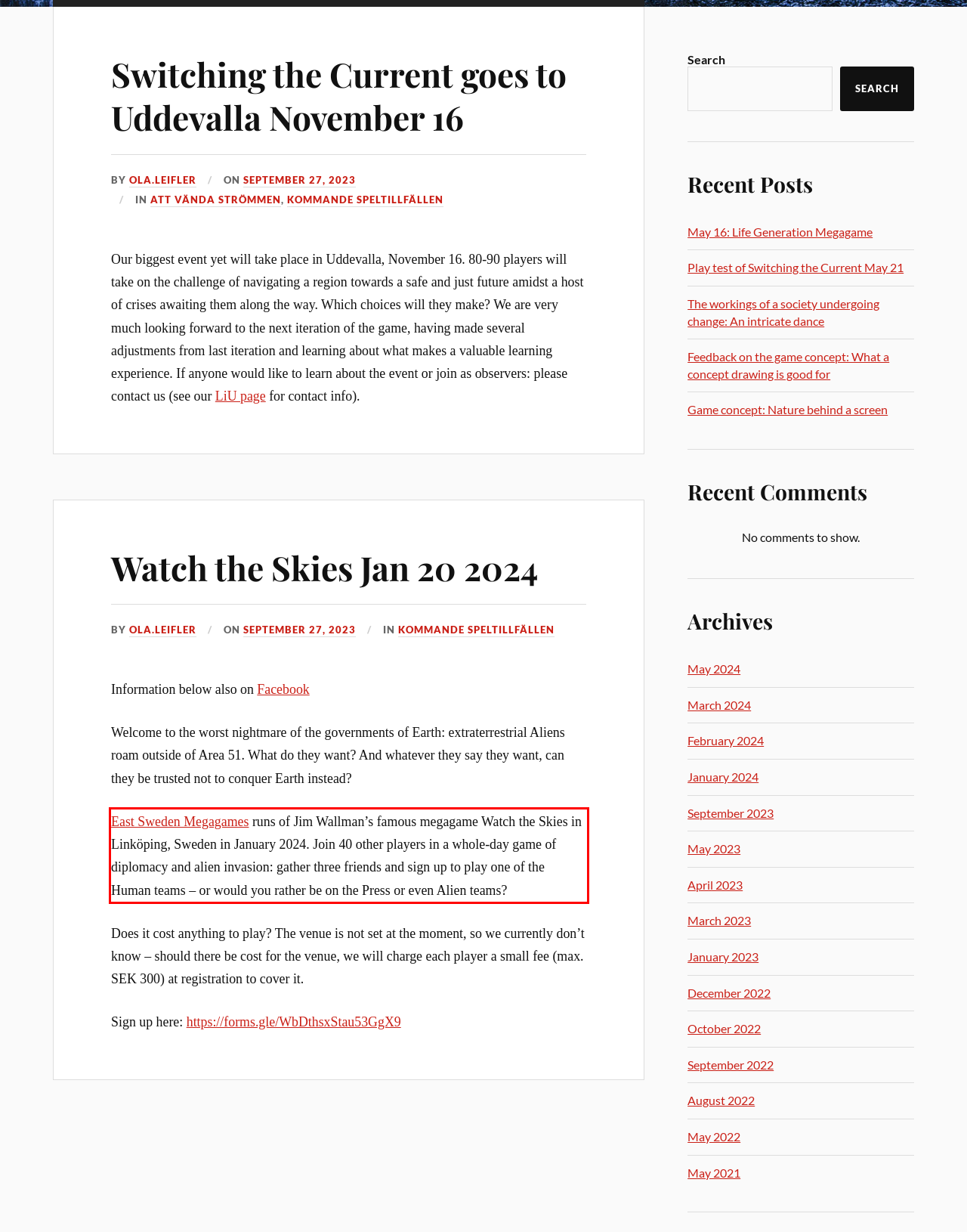Look at the provided screenshot of the webpage and perform OCR on the text within the red bounding box.

East Sweden Megagames runs of Jim Wallman’s famous megagame Watch the Skies in Linköping, Sweden in January 2024. Join 40 other players in a whole-day game of diplomacy and alien invasion: gather three friends and sign up to play one of the Human teams – or would you rather be on the Press or even Alien teams?